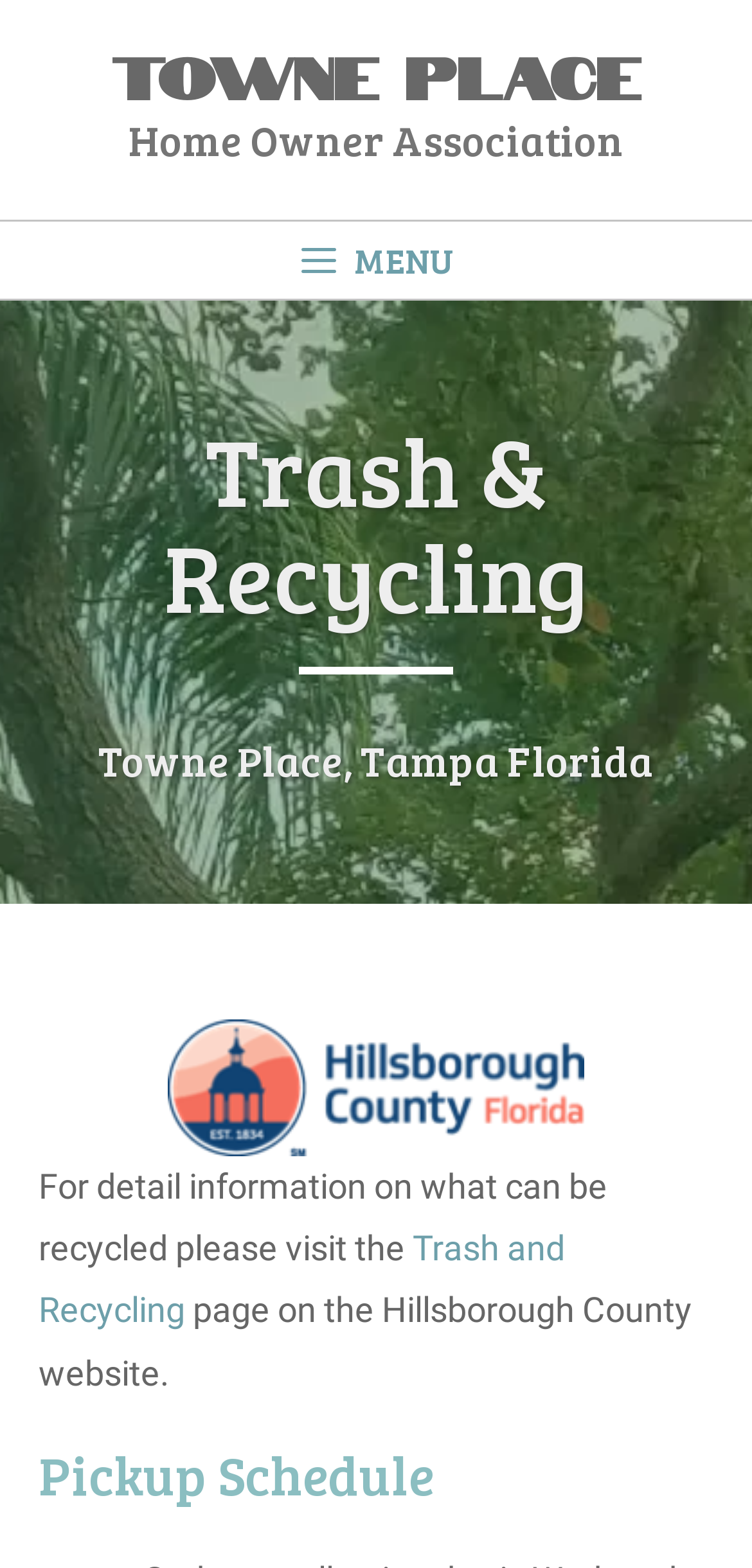Where can I find detailed recycling information?
Utilize the image to construct a detailed and well-explained answer.

I found the answer by looking at the section which mentions 'For detail information on what can be recycled please visit the Trash and Recycling page on the Hillsborough County website'.